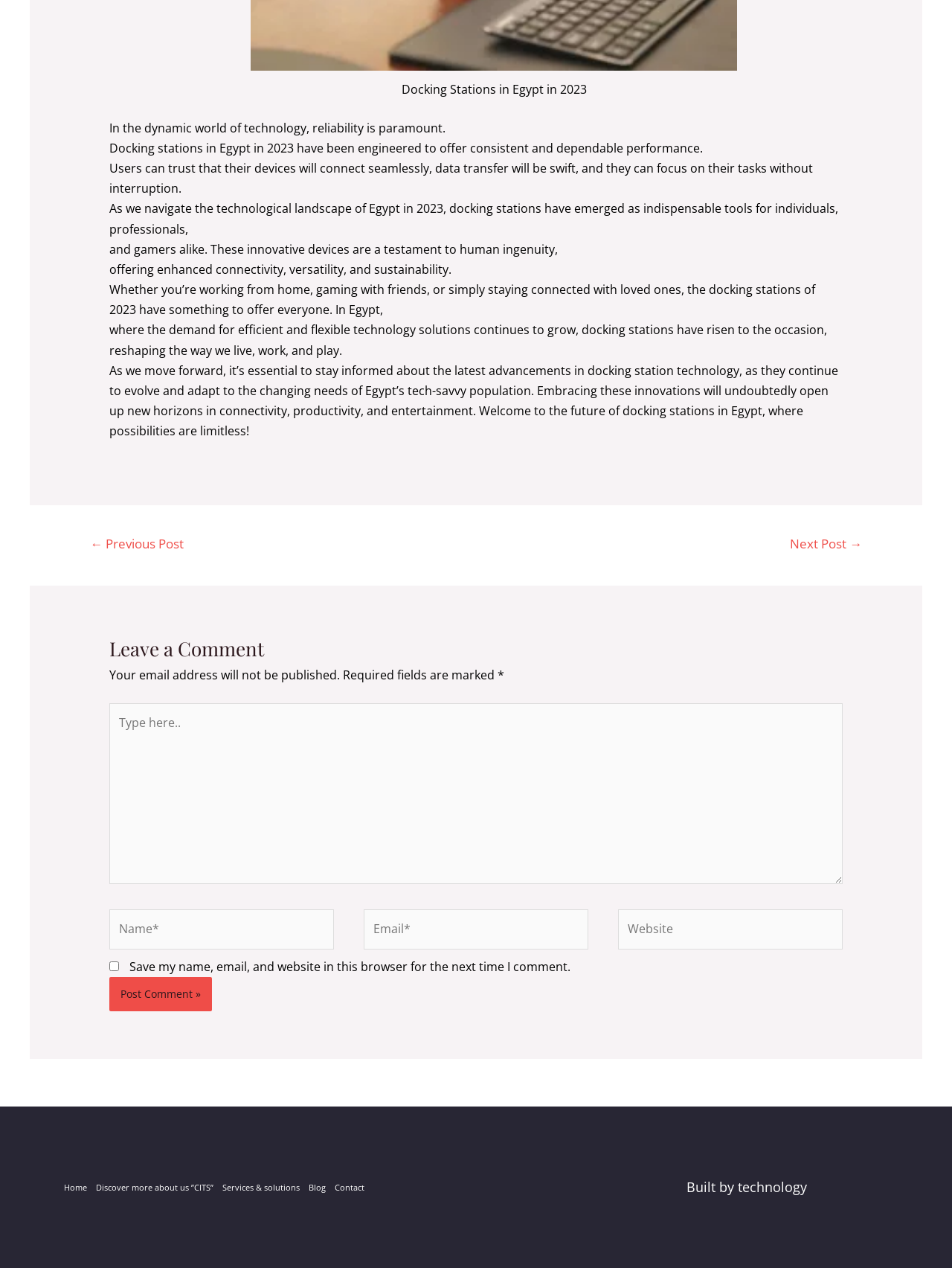Kindly determine the bounding box coordinates for the area that needs to be clicked to execute this instruction: "Choose birth location".

None